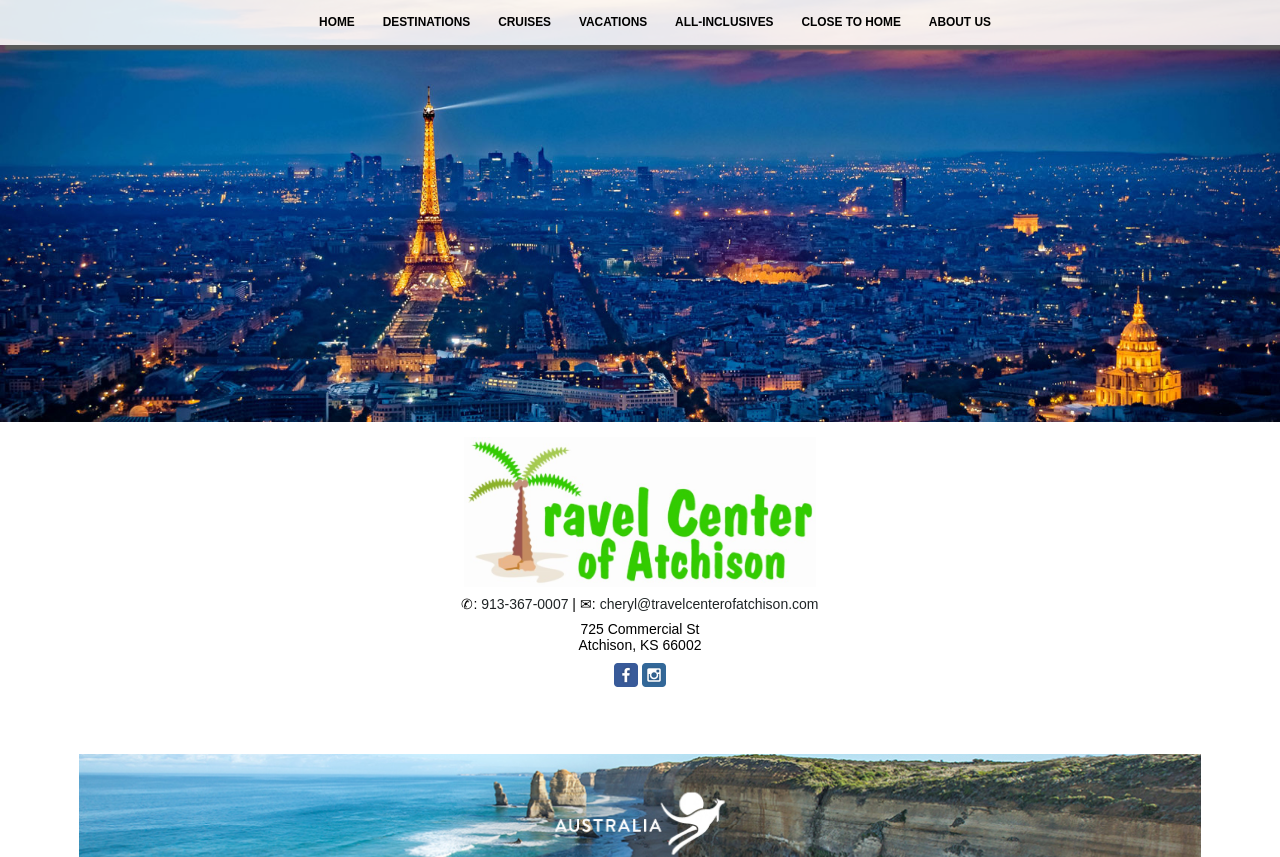Please provide the main heading of the webpage content.

NATURE & WILDLIFE